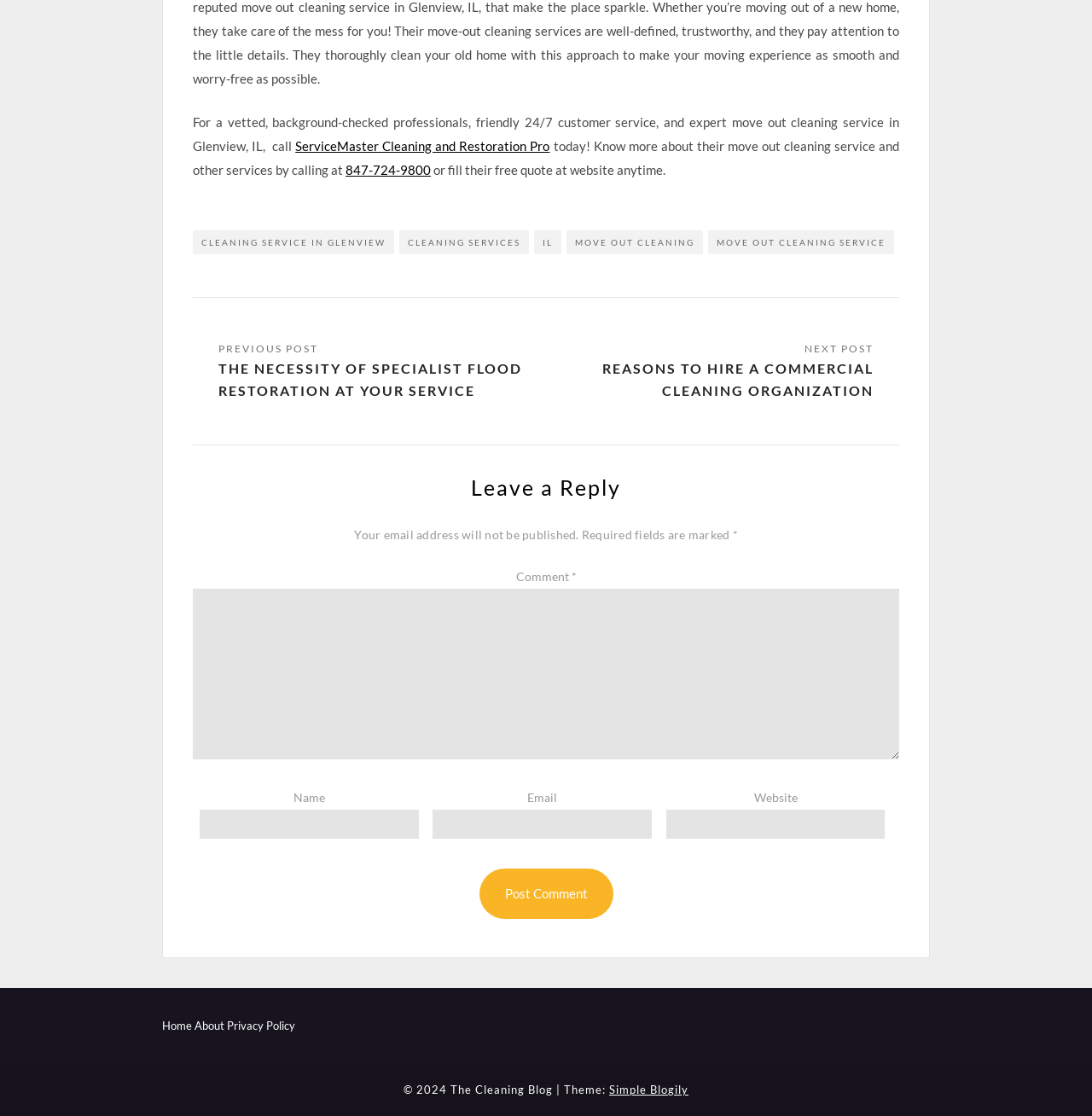Please identify the bounding box coordinates of the element that needs to be clicked to execute the following command: "Call for move out cleaning service". Provide the bounding box using four float numbers between 0 and 1, formatted as [left, top, right, bottom].

[0.316, 0.145, 0.395, 0.159]